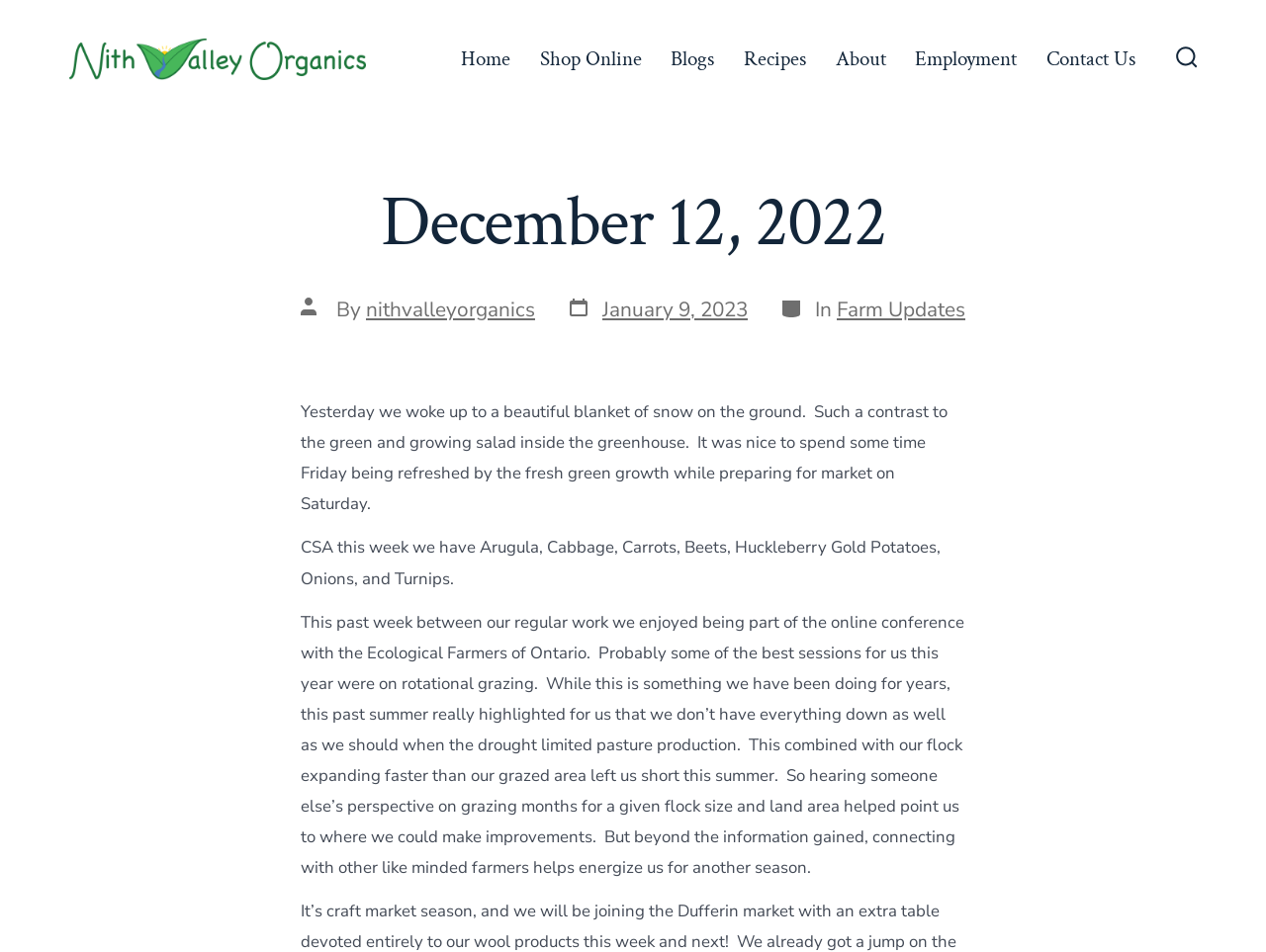Pinpoint the bounding box coordinates of the clickable area necessary to execute the following instruction: "Check the post date". The coordinates should be given as four float numbers between 0 and 1, namely [left, top, right, bottom].

[0.448, 0.311, 0.591, 0.34]